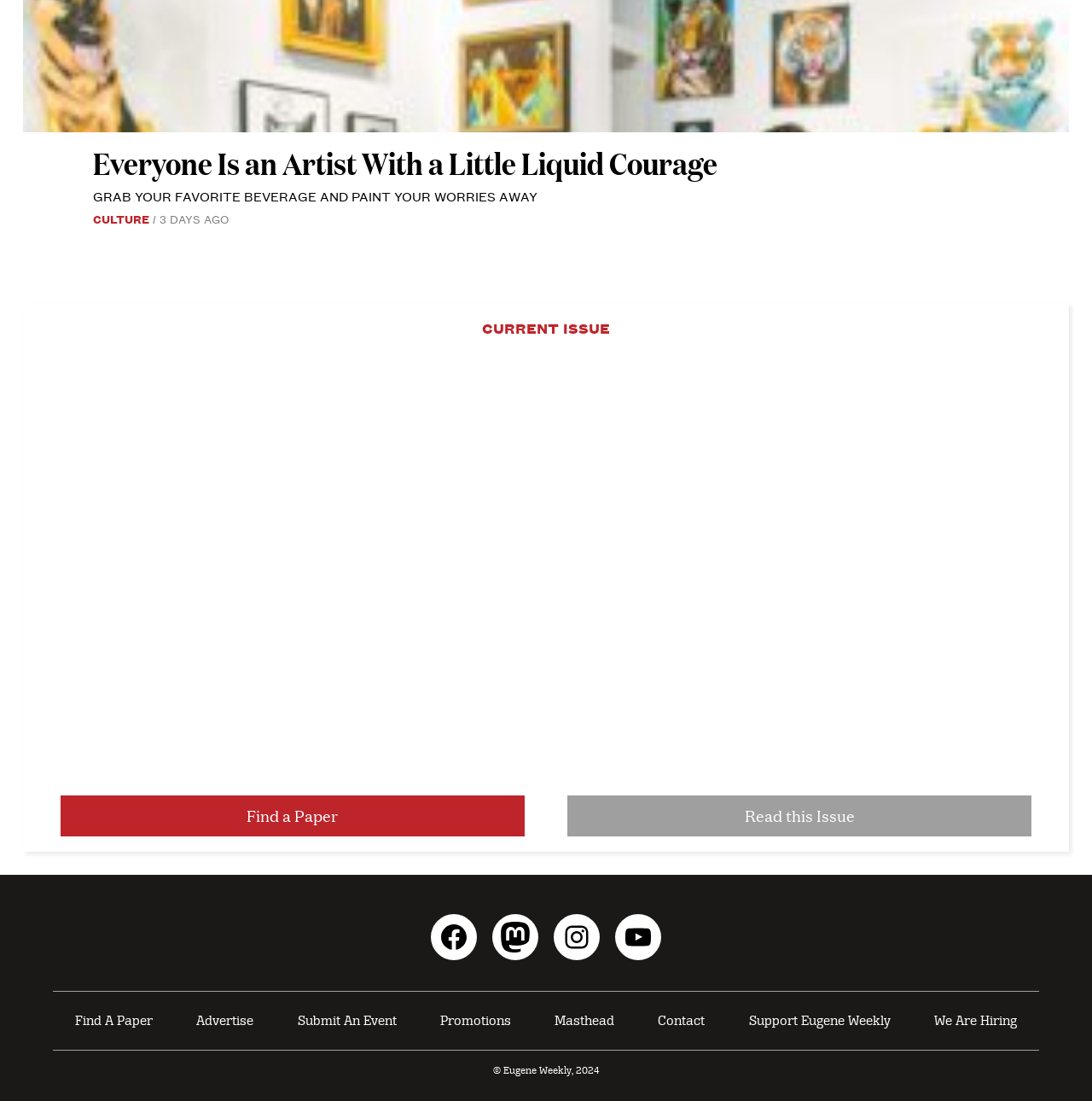How many links are in the footer section?
Using the visual information, reply with a single word or short phrase.

9